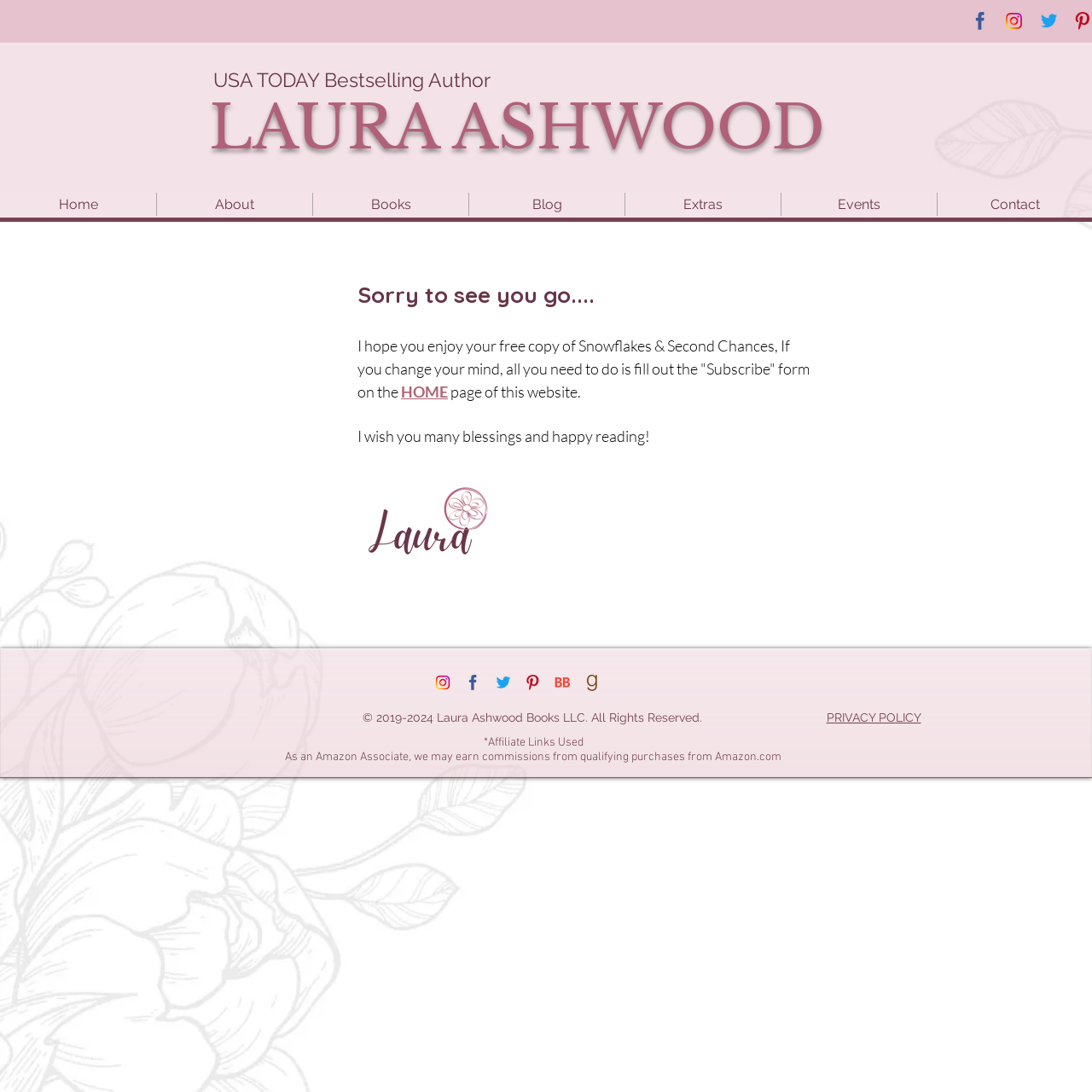Give a short answer to this question using one word or a phrase:
What is the title of the main content?

Sorry to see you go....